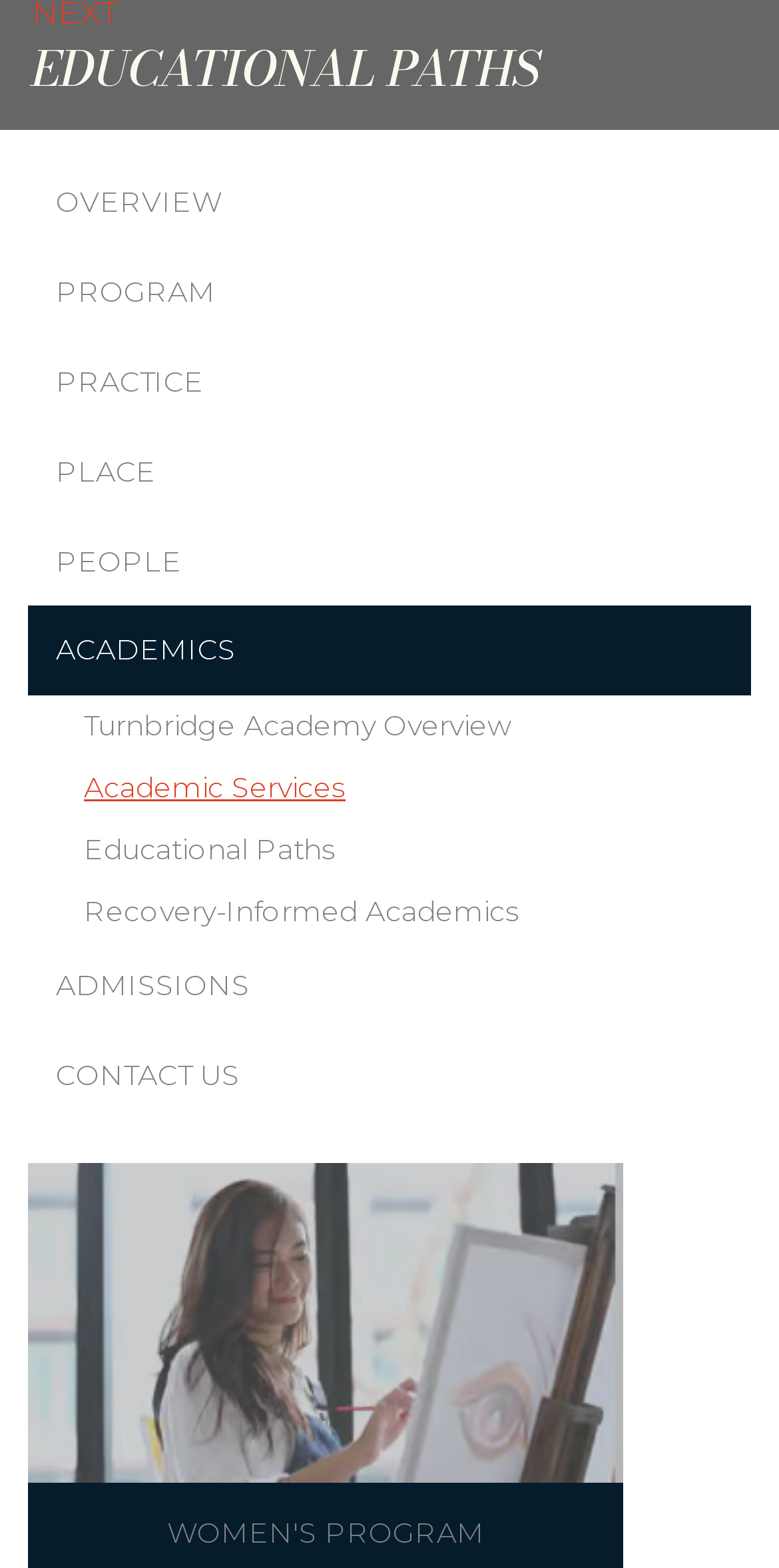Give a short answer using one word or phrase for the question:
What is the first link in the 'ACADEMICS' section?

Turnbridge Academy Overview